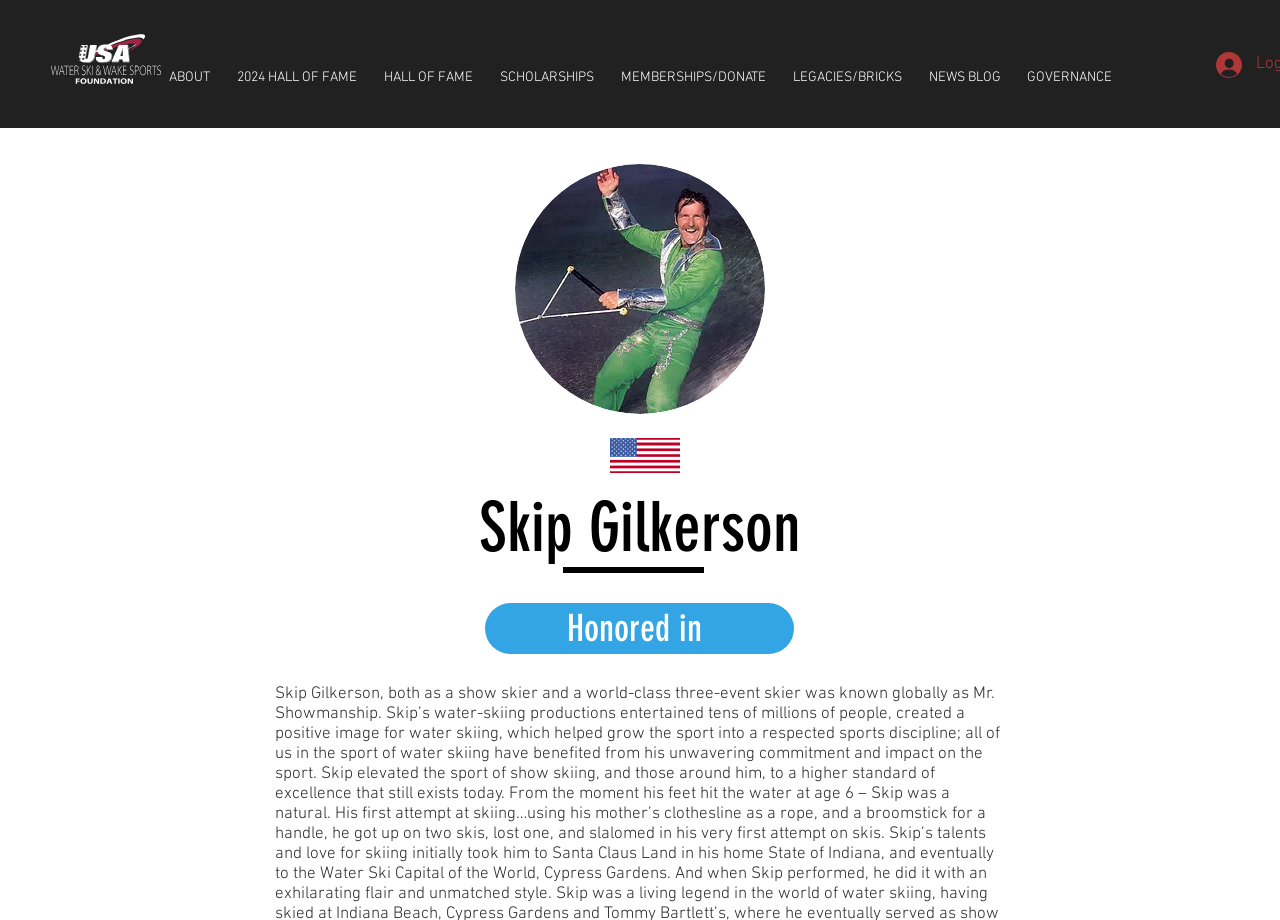Answer this question using a single word or a brief phrase:
What is the name of the person on this webpage?

Skip Gilkerson